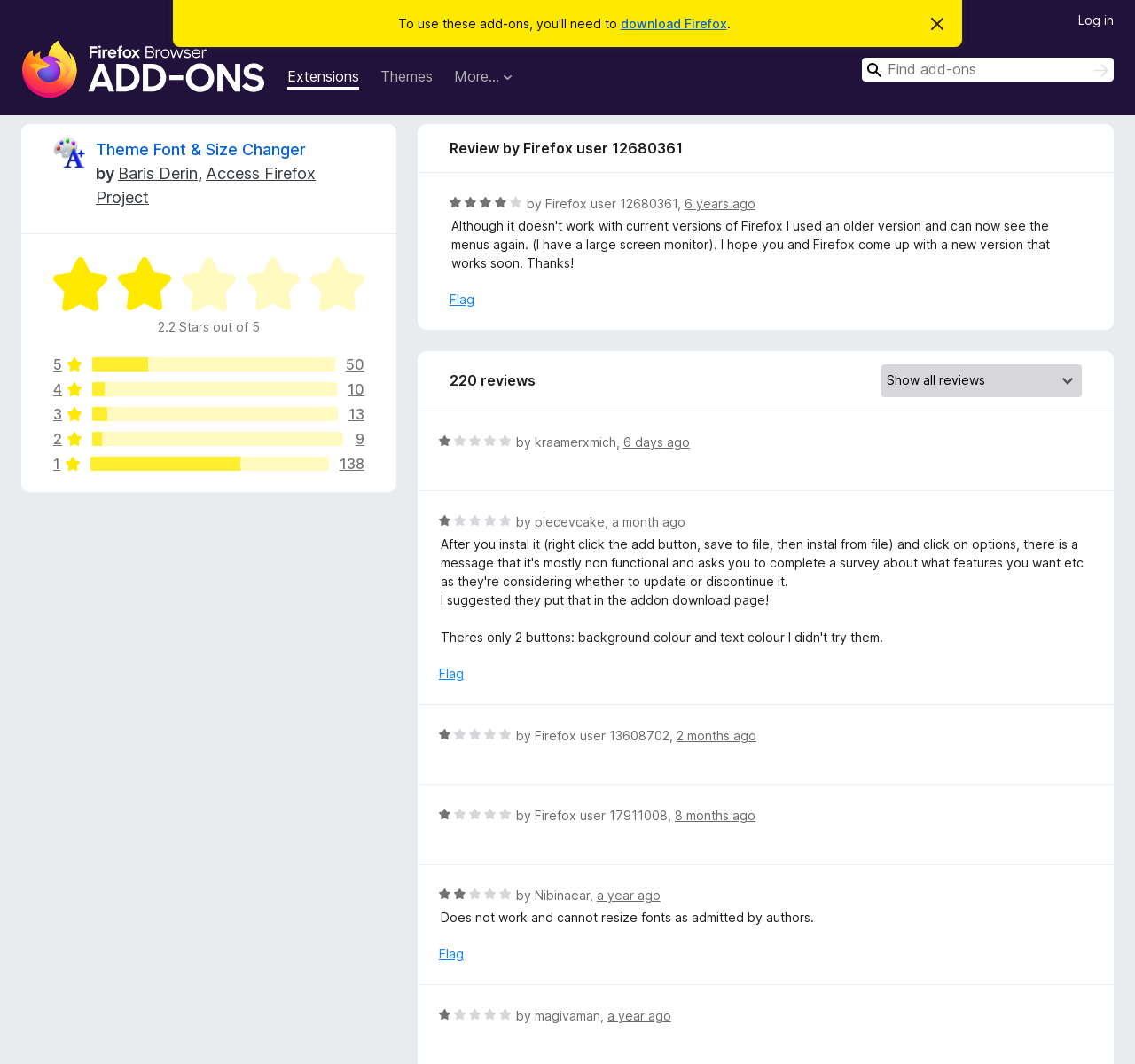Determine the bounding box coordinates for the UI element matching this description: "29".

[0.047, 0.406, 0.321, 0.419]